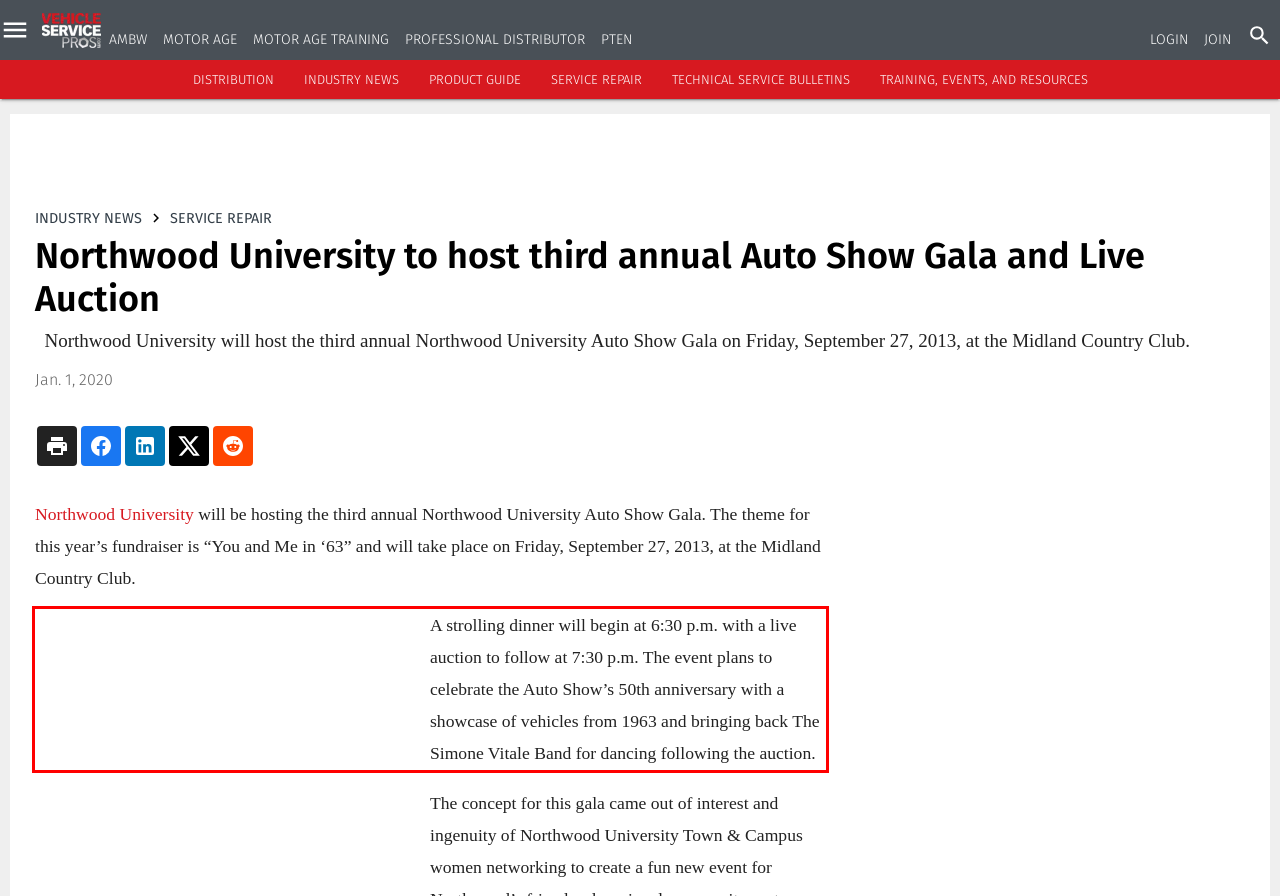Using the provided screenshot of a webpage, recognize and generate the text found within the red rectangle bounding box.

A strolling dinner will begin at 6:30 p.m. with a live auction to follow at 7:30 p.m. The event plans to celebrate the Auto Show’s 50th anniversary with a showcase of vehicles from 1963 and bringing back The Simone Vitale Band for dancing following the auction.